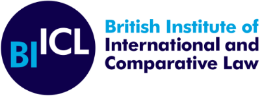What shape encapsulates the initials 'BIICL'?
Based on the visual, give a brief answer using one word or a short phrase.

Dark circle